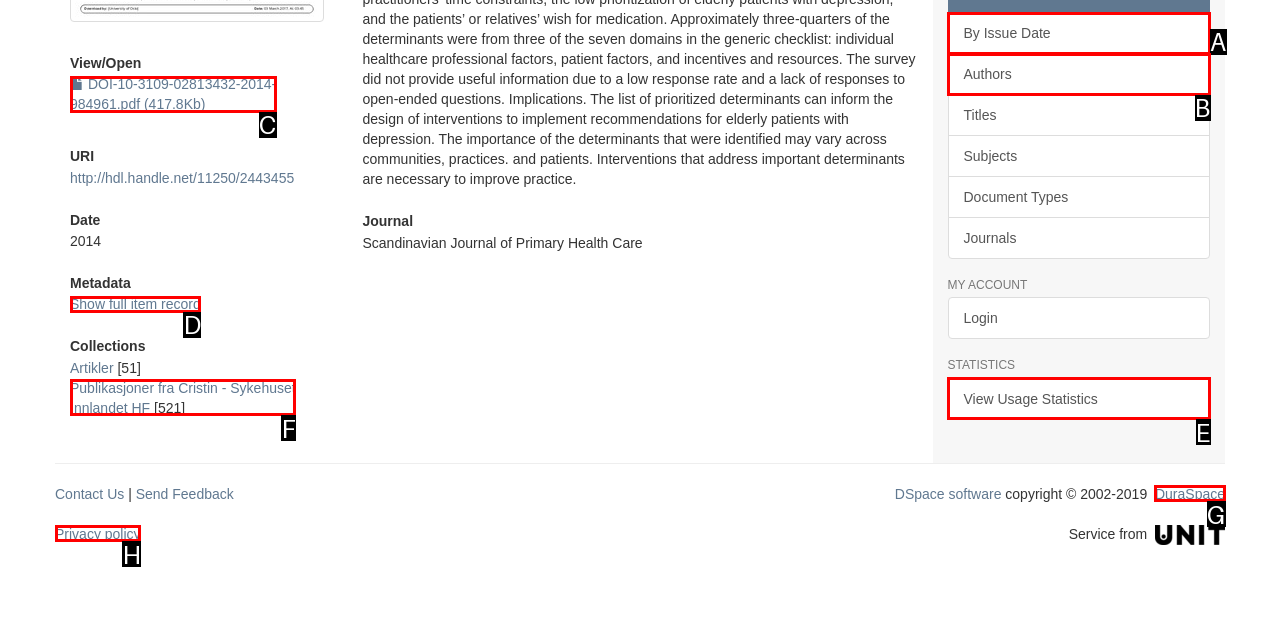Using the given description: View Usage Statistics, identify the HTML element that corresponds best. Answer with the letter of the correct option from the available choices.

E